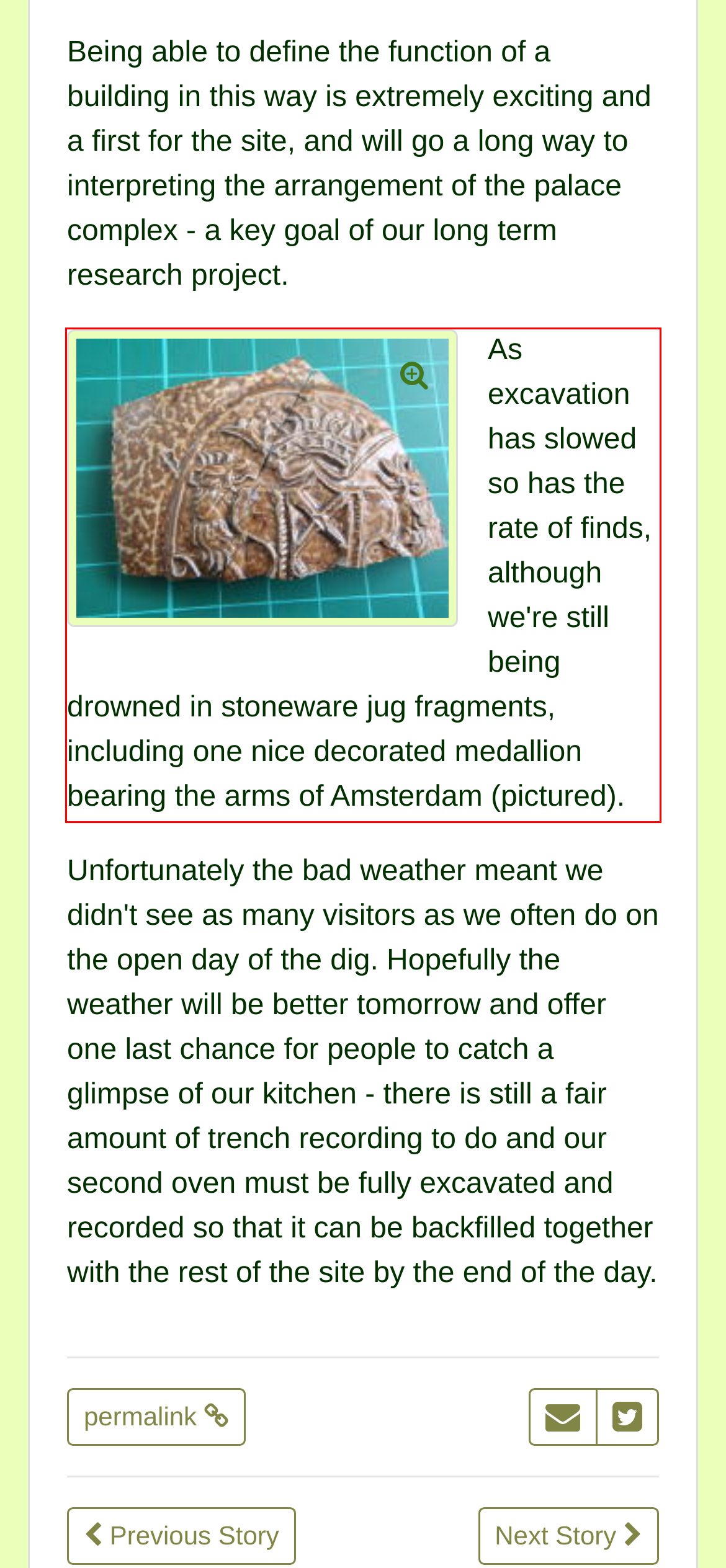Given a webpage screenshot, locate the red bounding box and extract the text content found inside it.

As excavation has slowed so has the rate of finds, although we're still being drowned in stoneware jug fragments, including one nice decorated medallion bearing the arms of Amsterdam (pictured).